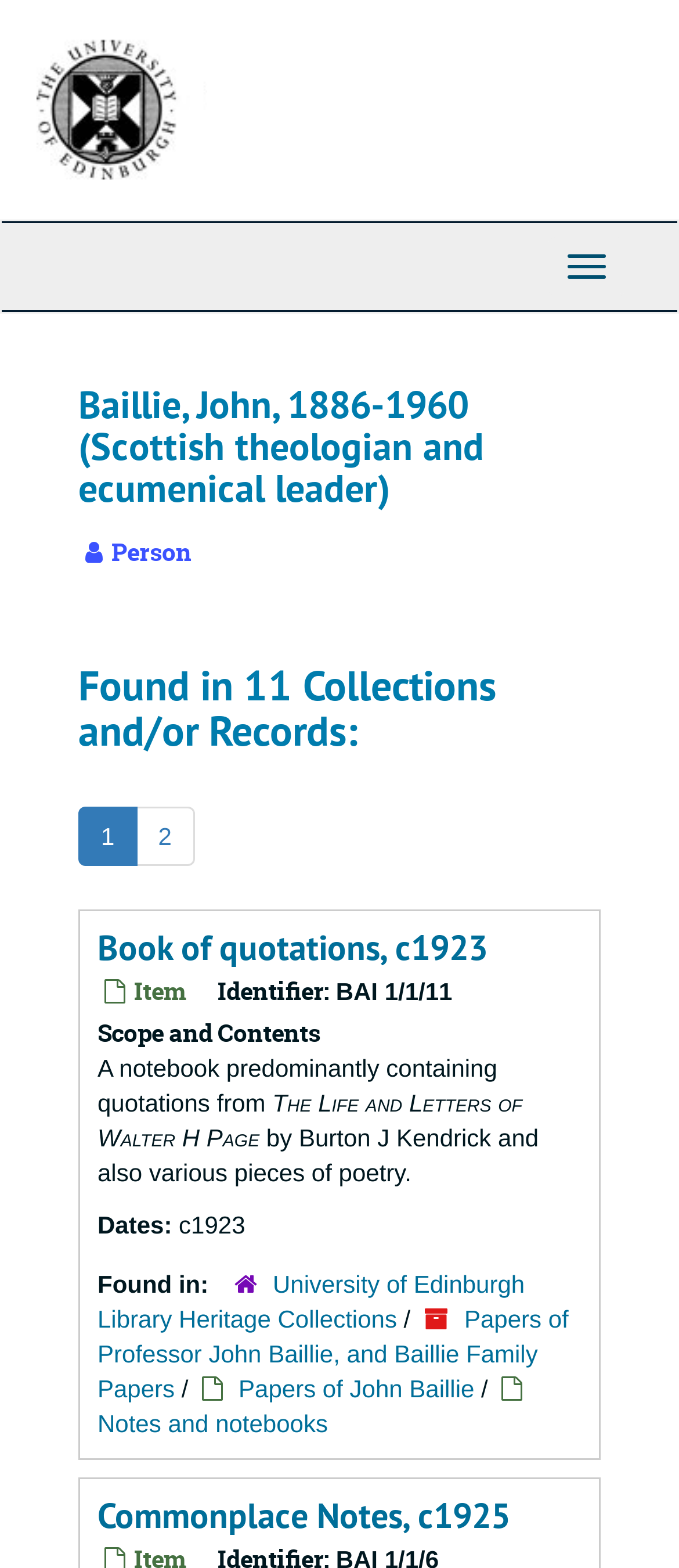Create a detailed summary of the webpage's content and design.

The webpage is about John Baillie, a Scottish theologian and ecumenical leader, and his archives at the University of Edinburgh. At the top left corner, there is a link to the University of Edinburgh and an image of the university's logo. A top-level navigation menu is located above the main content area.

The main content area is divided into sections, with headings and links to various collections and records related to John Baillie. The first section has a heading "Baillie, John, 1886-1960 (Scottish theologian and ecumenical leader)" and a subheading "Person". Below this, there are links to 11 collections and/or records.

The first collection is "Book of quotations, c1923", which has a link to the item and a description of its contents, including a notebook with quotations from "The Life and Letters of Walter H Page" and various pieces of poetry. The description also includes the identifier "BAI 1/1/11", scope and contents, and dates.

Below this, there are more collections and records, including "Papers of Professor John Baillie, and Baillie Family Papers", "Papers of John Baillie", and "Notes and notebooks". Each collection has a link to the item and a brief description.

The webpage has a total of 11 collections and/or records related to John Baillie, with links to each item and brief descriptions of their contents.